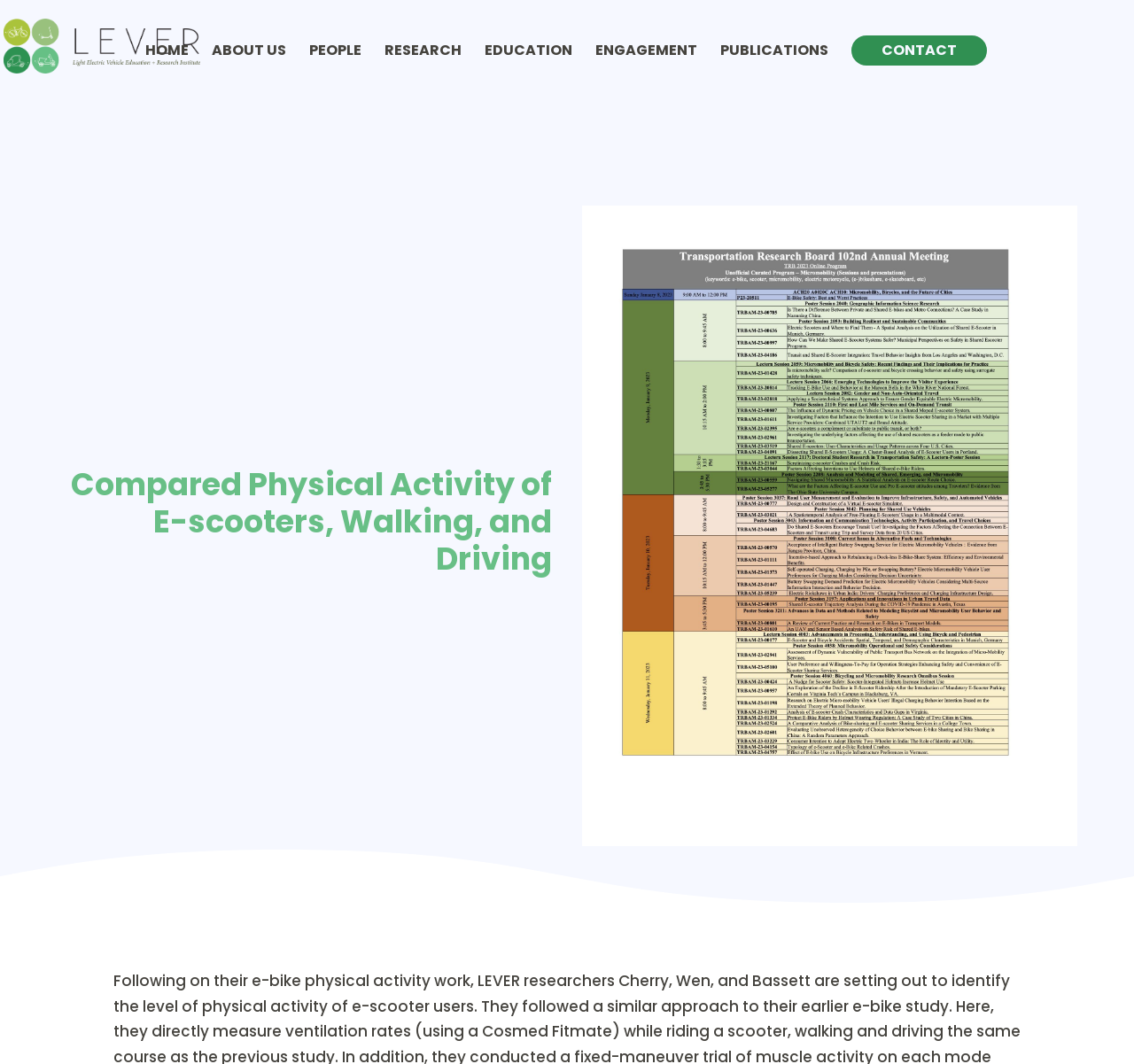Please identify the bounding box coordinates of the clickable region that I should interact with to perform the following instruction: "read about compared physical activity". The coordinates should be expressed as four float numbers between 0 and 1, i.e., [left, top, right, bottom].

[0.05, 0.438, 0.486, 0.551]